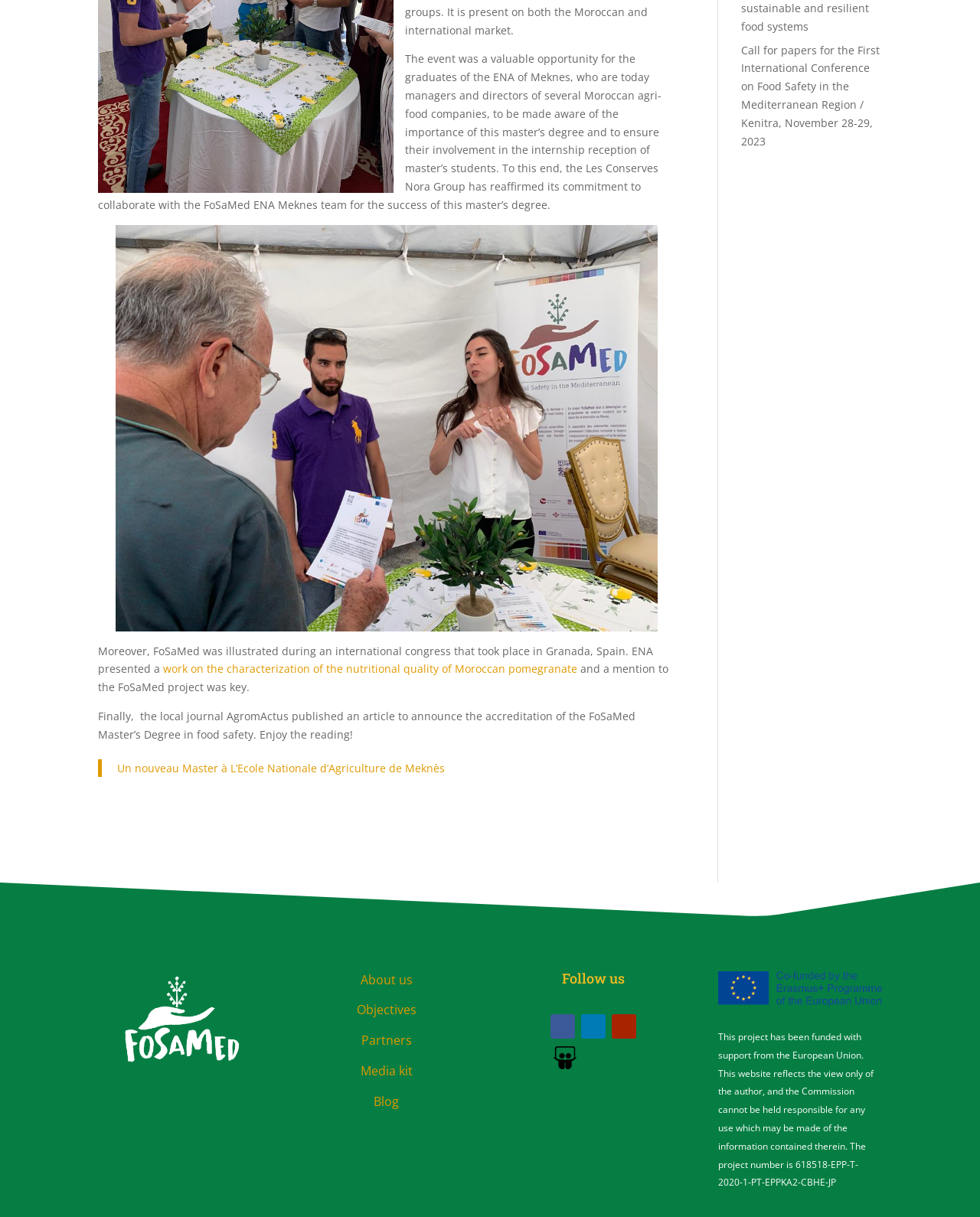Provide the bounding box coordinates in the format (top-left x, top-left y, bottom-right x, bottom-right y). All values are floating point numbers between 0 and 1. Determine the bounding box coordinate of the UI element described as: Media kit

[0.368, 0.873, 0.421, 0.887]